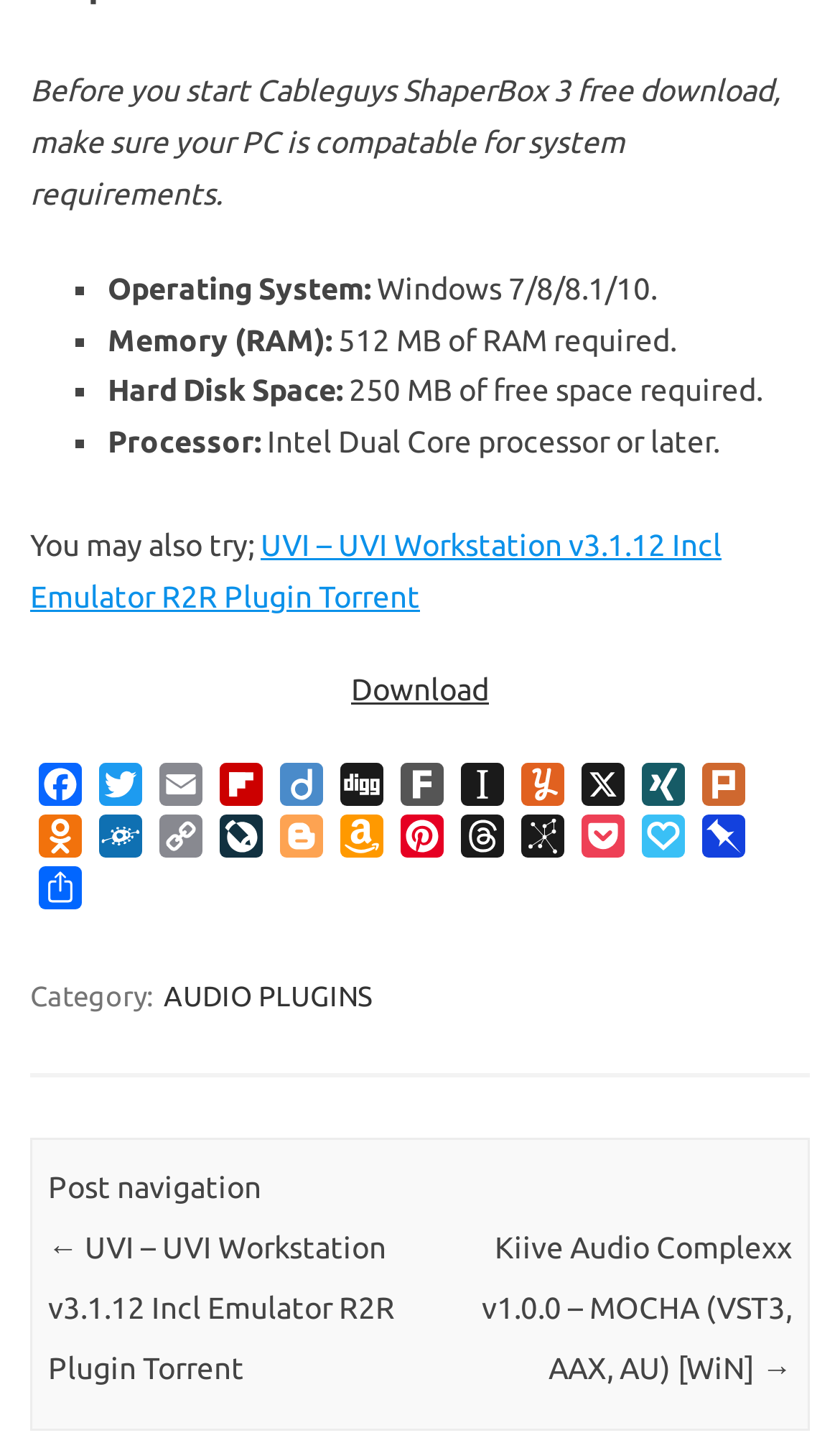What is the processor requirement for Cableguys ShaperBox 3?
Look at the image and construct a detailed response to the question.

The webpage lists the system requirements for Cableguys ShaperBox 3, including the processor requirement, which is an Intel Dual Core processor or later, as indicated by the text 'Processor: Intel Dual Core processor or later'.